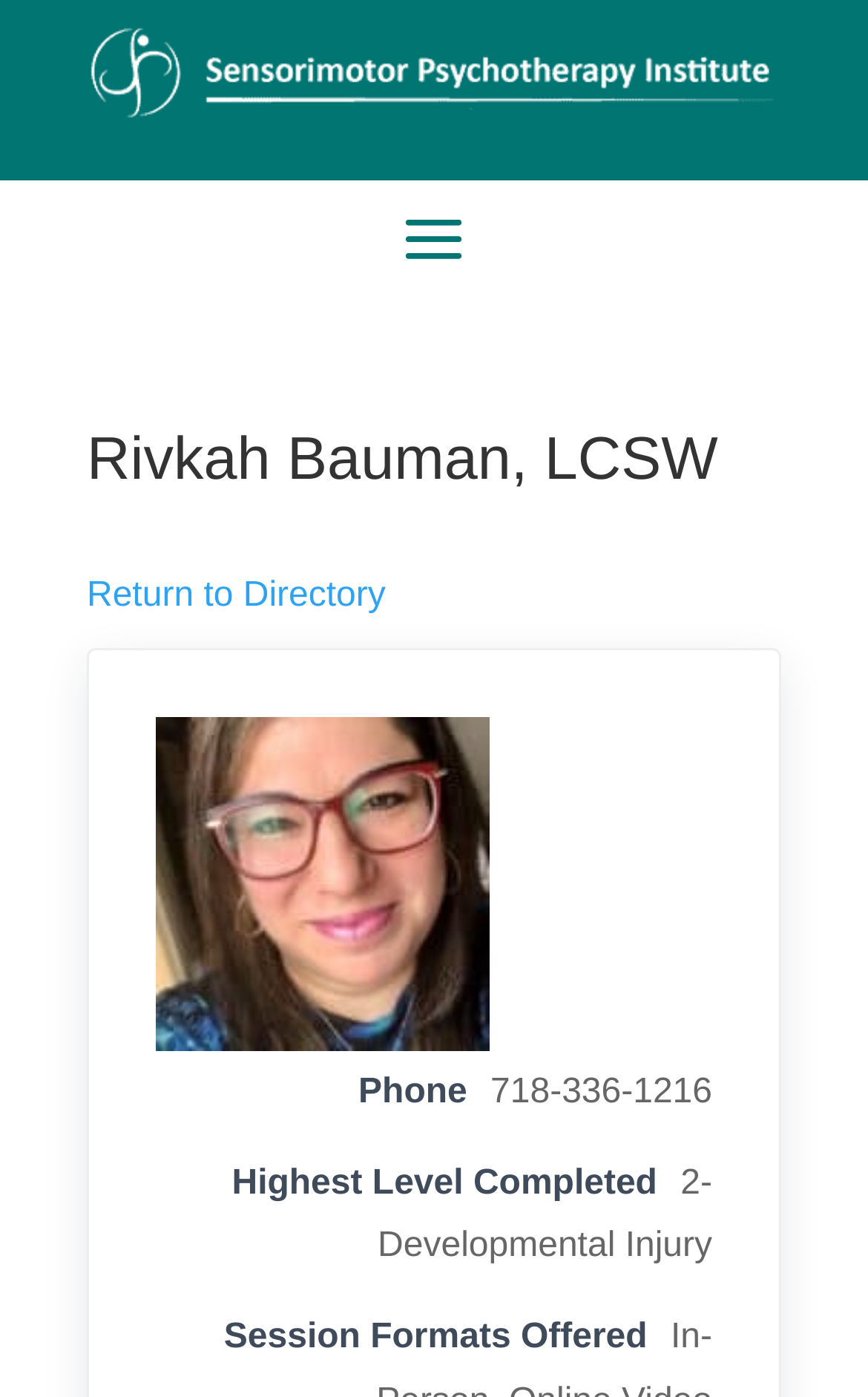Locate the bounding box for the described UI element: "Return to Directory". Ensure the coordinates are four float numbers between 0 and 1, formatted as [left, top, right, bottom].

[0.1, 0.413, 0.444, 0.44]